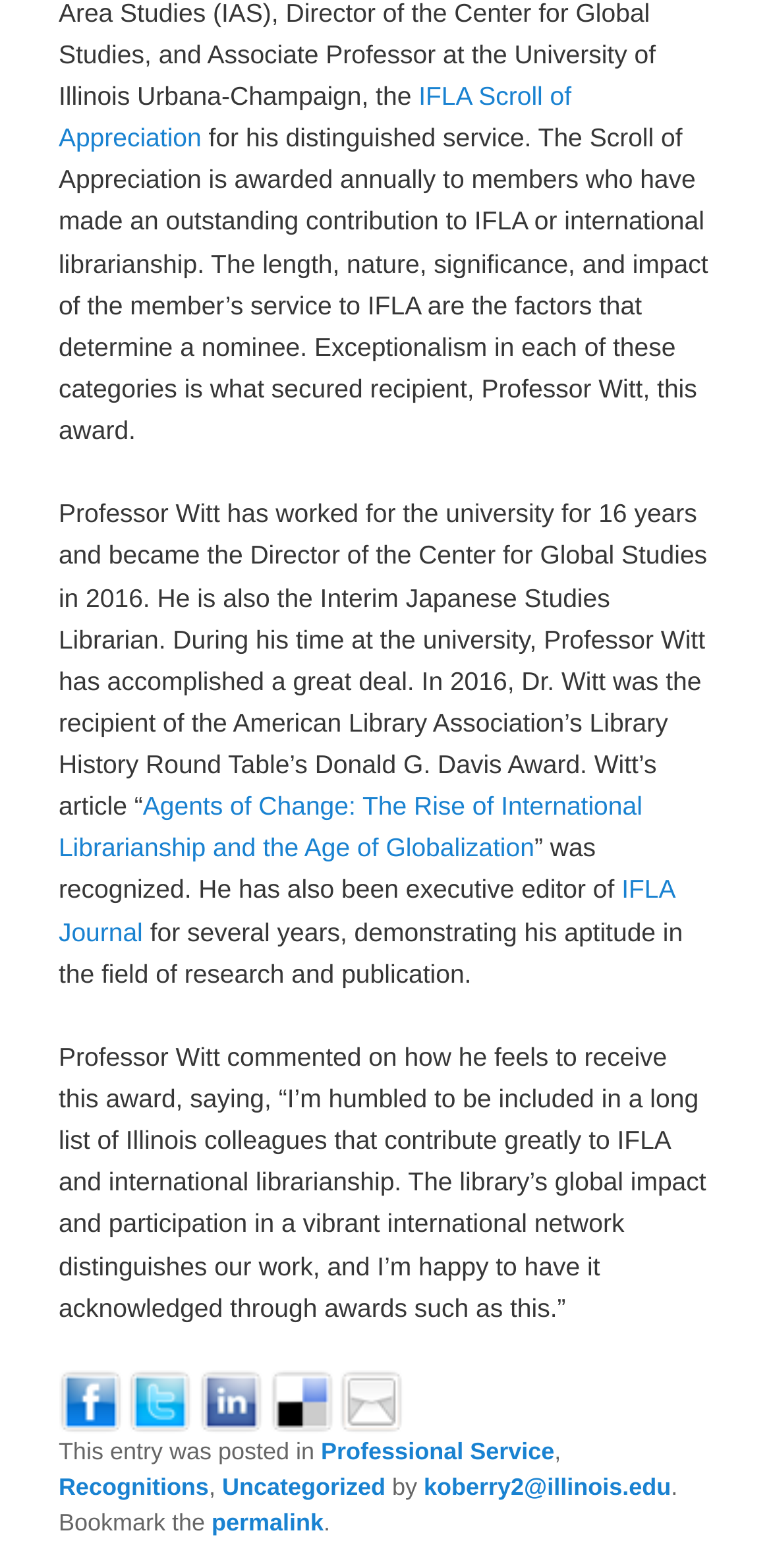Answer the question below with a single word or a brief phrase: 
What is the name of the journal where Professor Witt is the executive editor?

IFLA Journal